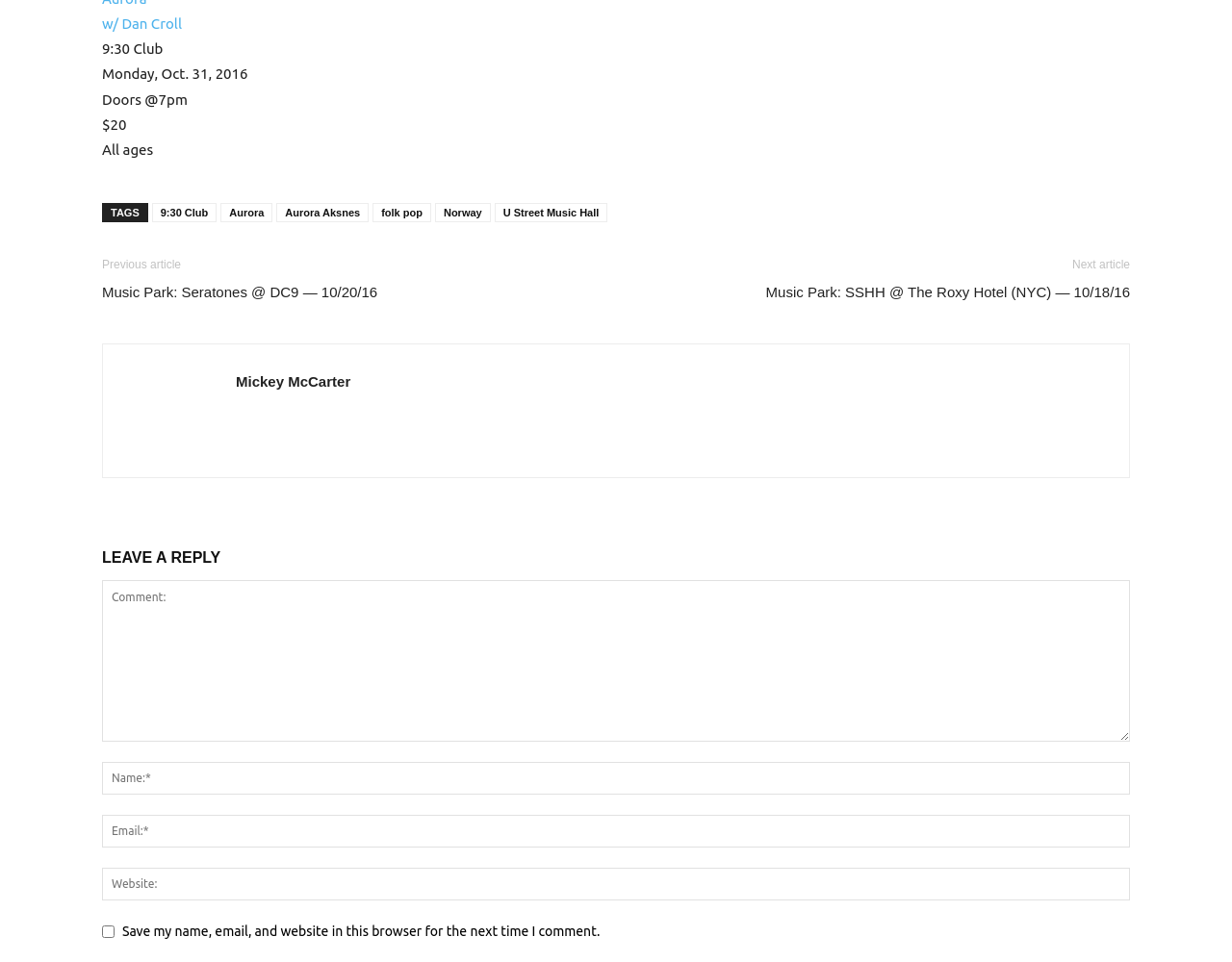What is the name of the venue?
Refer to the image and provide a detailed answer to the question.

I found the name of the venue by looking at the StaticText element with the text '9:30 Club' which is located near the top of the webpage.